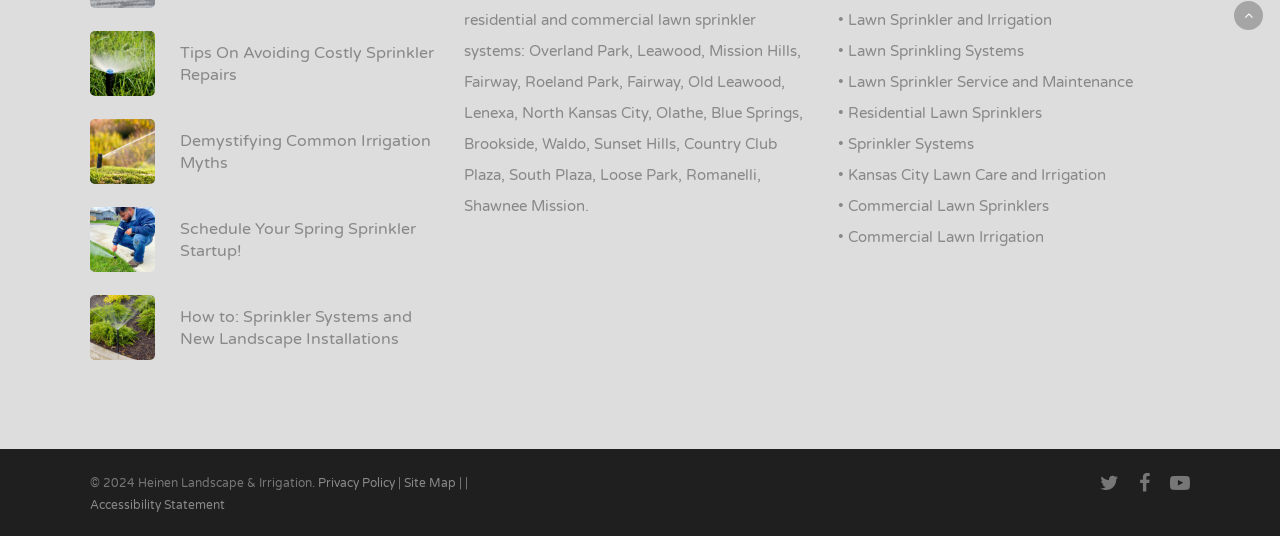Please identify the bounding box coordinates of the element I should click to complete this instruction: 'Learn about lawn sprinkler and irrigation'. The coordinates should be given as four float numbers between 0 and 1, like this: [left, top, right, bottom].

[0.655, 0.021, 0.822, 0.054]